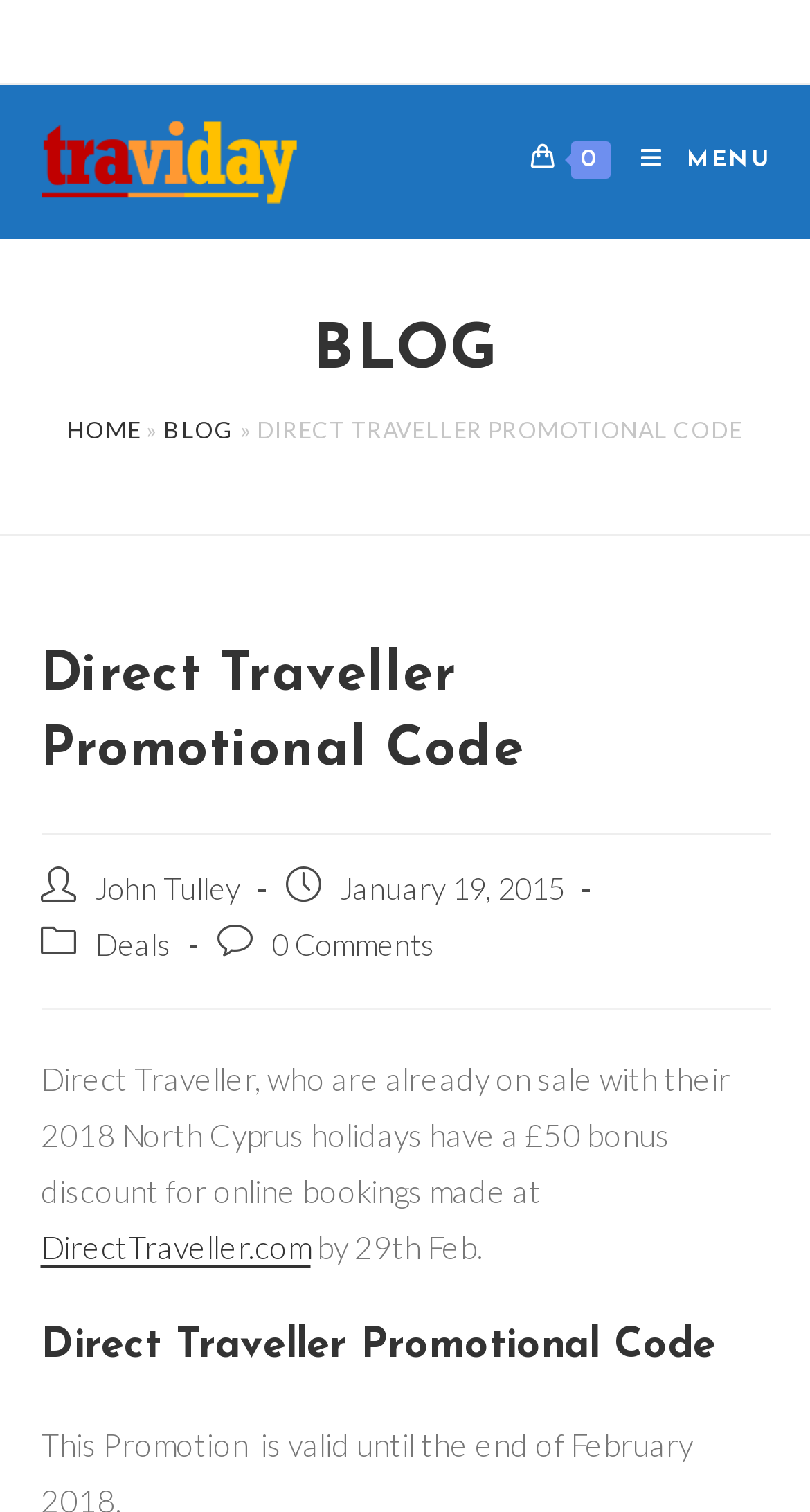Locate the bounding box coordinates of the clickable area needed to fulfill the instruction: "Go to HOME page".

[0.083, 0.275, 0.174, 0.293]